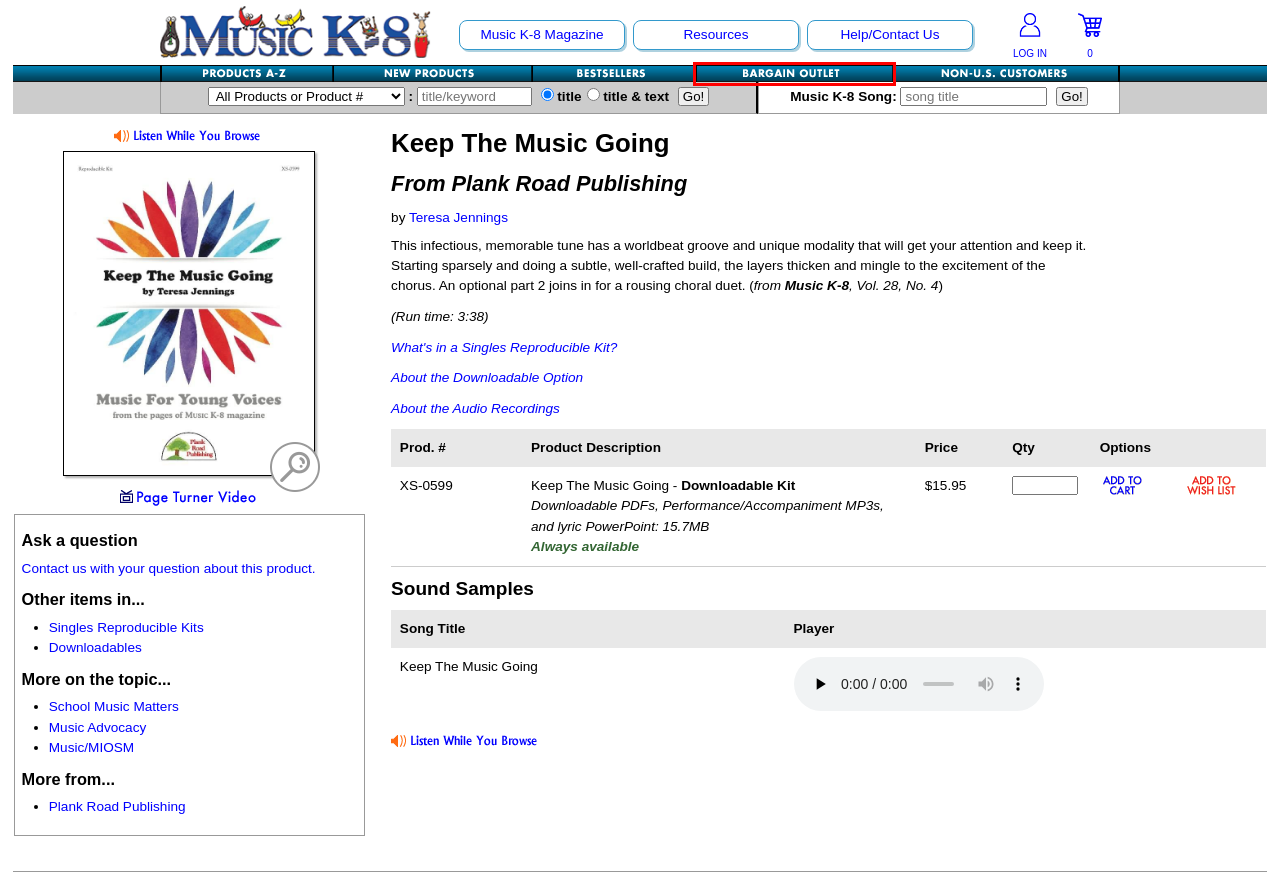You have a screenshot of a webpage where a red bounding box highlights a specific UI element. Identify the description that best matches the resulting webpage after the highlighted element is clicked. The choices are:
A. Plank Road Publishing's Music K-8 Magazine and Music Teaching Resources
B. Bargain Outlet Web Specials from Plank Road Publishing
C. Alphabetical List of Products from Plank Road Publishing
D. Navigation Links For MusicK8.com
E. MusicK8.com Worldwide: Downloadable Music For Non-US Customers
F. New Music Teaching Products from Plank Road Publishing
G. Your Shopping Cart : MusicK8.com
H. Best-Selling Products On MusicK8.com

B